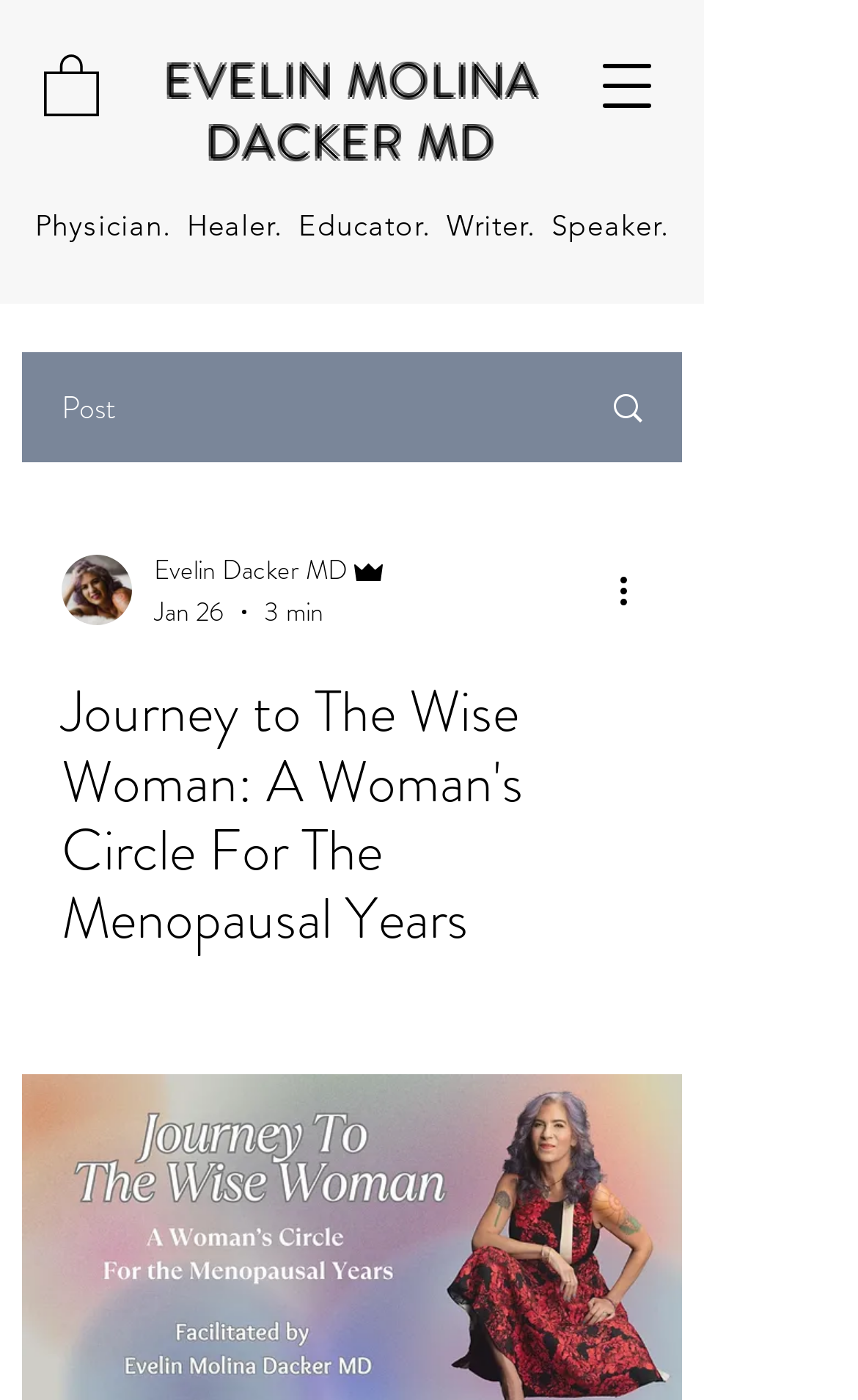What is the profession of Evelin Molina Dacker?
Examine the screenshot and reply with a single word or phrase.

Physician